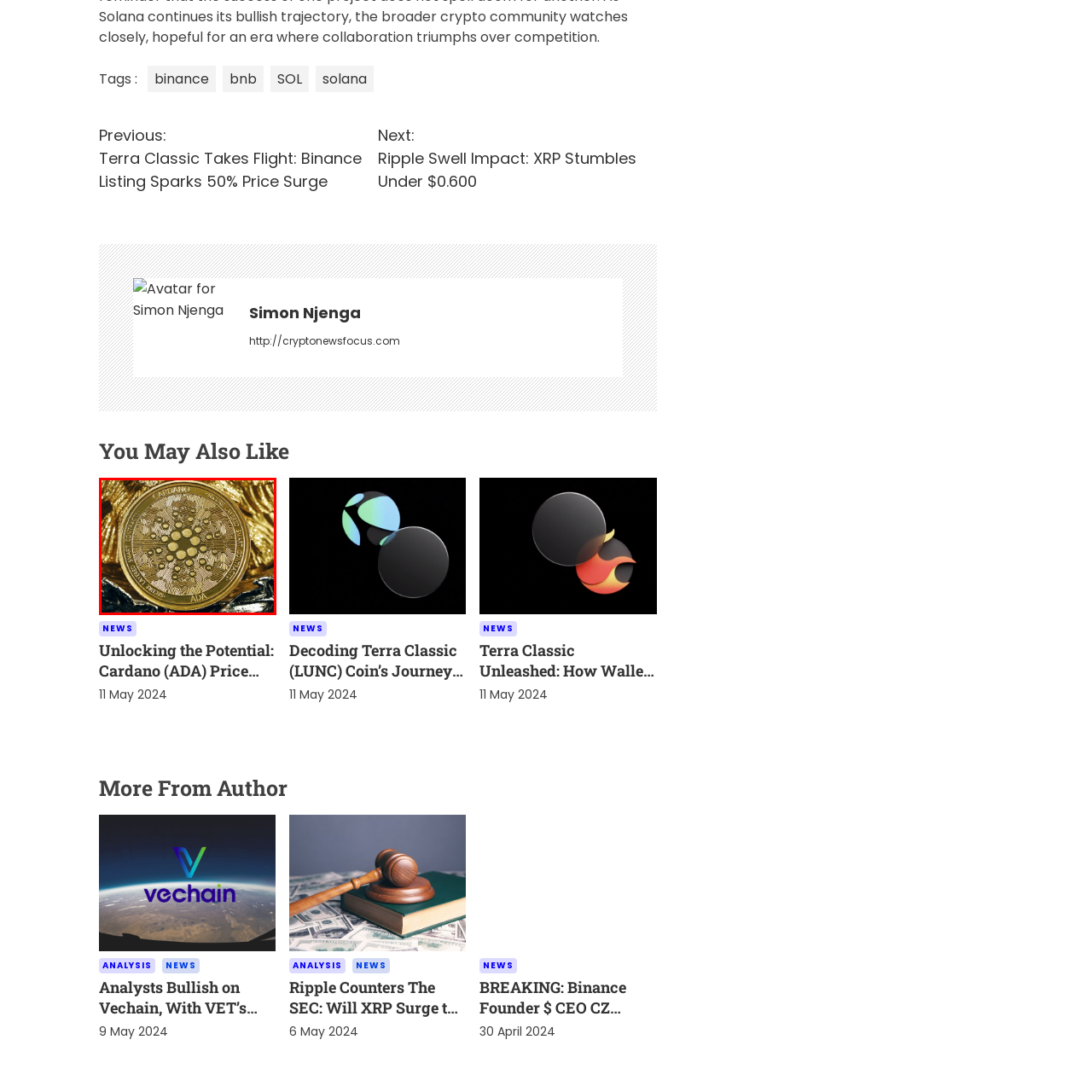What is the name of the blockchain platform?
Take a close look at the image highlighted by the red bounding box and answer the question thoroughly based on the details you see.

The image features the Cardano logo prominently in the center, surrounded by circular patterns and dots, which symbolize its decentralized nature, and the words 'CARDANO' are elegantly inscribed, highlighting the currency's name.